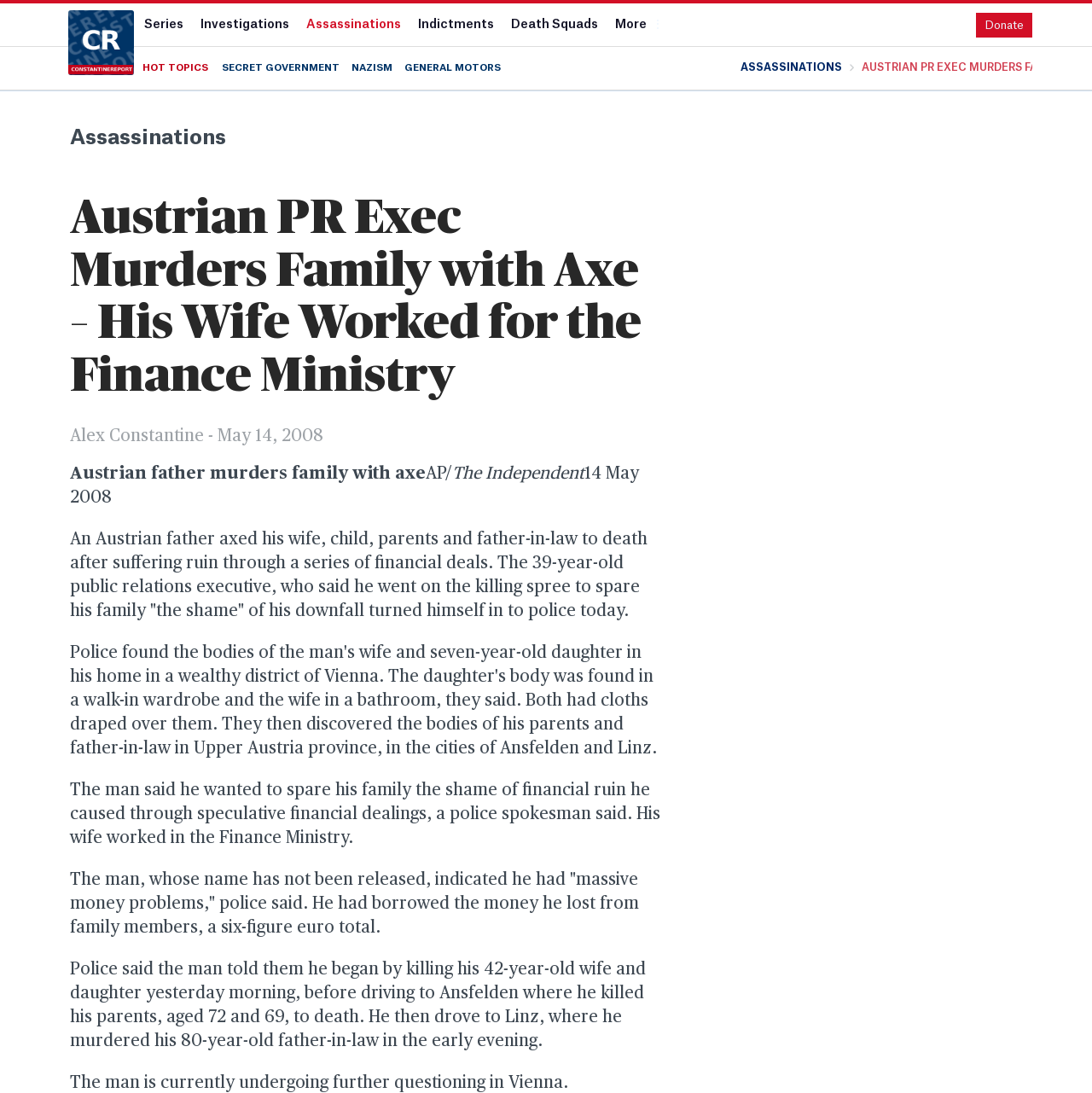Please identify the primary heading of the webpage and give its text content.

Austrian PR Exec Murders Family with Axe – His Wife Worked for the Finance Ministry